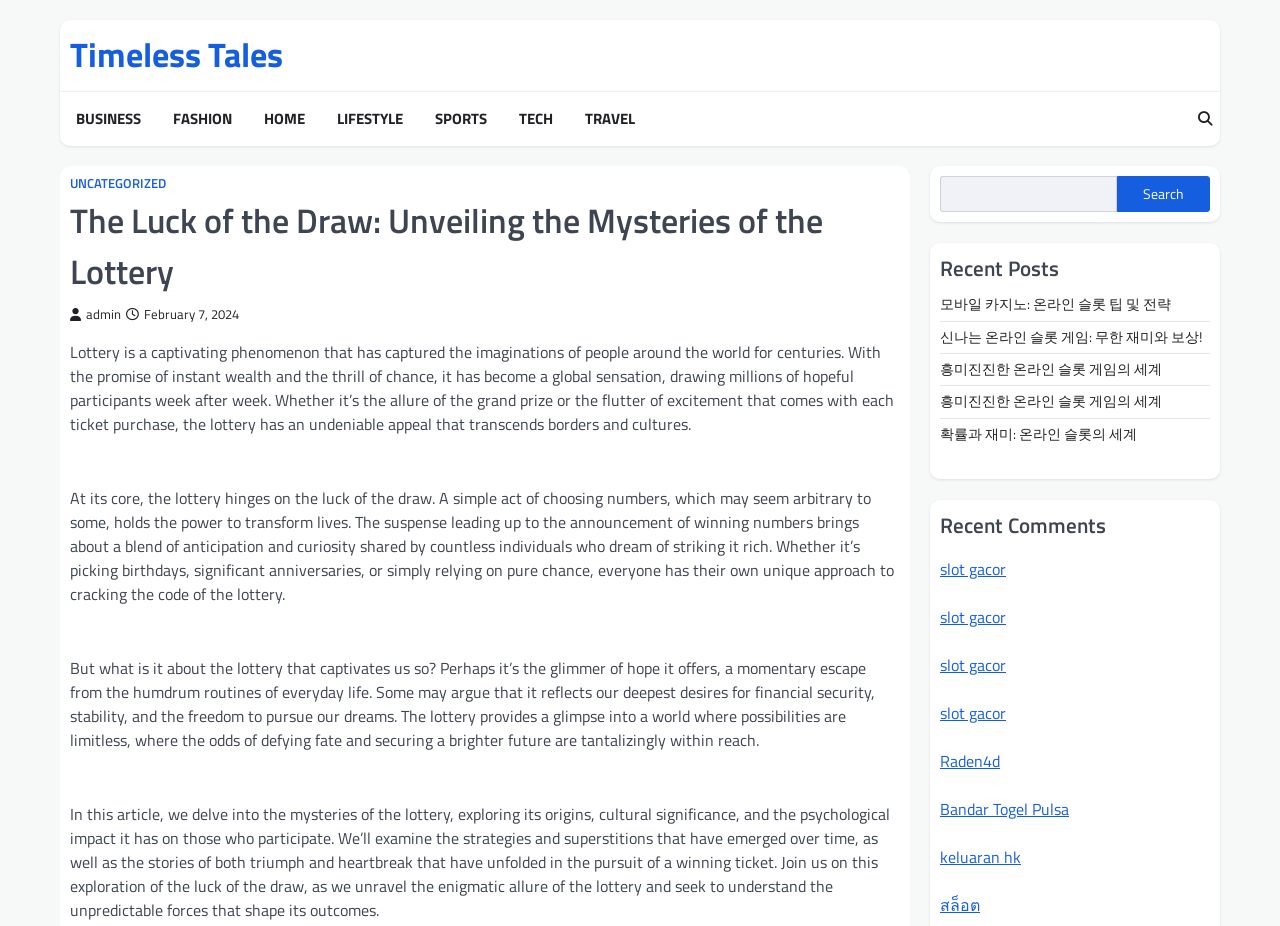Using details from the image, please answer the following question comprehensively:
What is the theme of the 'Recent Comments' section?

The links listed under 'Recent Comments' have titles that suggest they are related to online slot games, such as 'slot gacor' and 'สล็อต', indicating that the theme of the comments is online slot games.